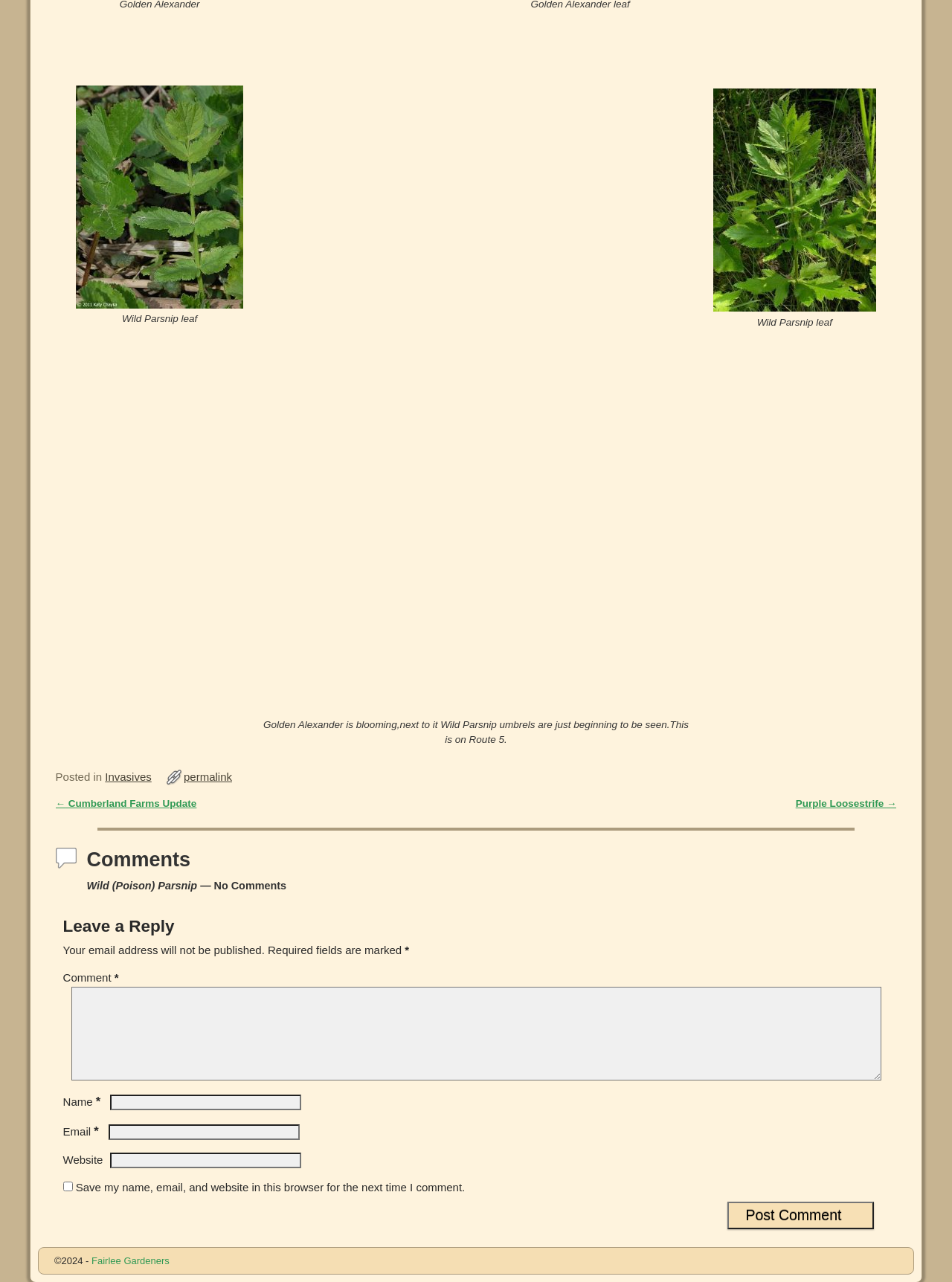Given the element description Fairlee Gardeners, identify the bounding box coordinates for the UI element on the webpage screenshot. The format should be (top-left x, top-left y, bottom-right x, bottom-right y), with values between 0 and 1.

[0.096, 0.979, 0.178, 0.988]